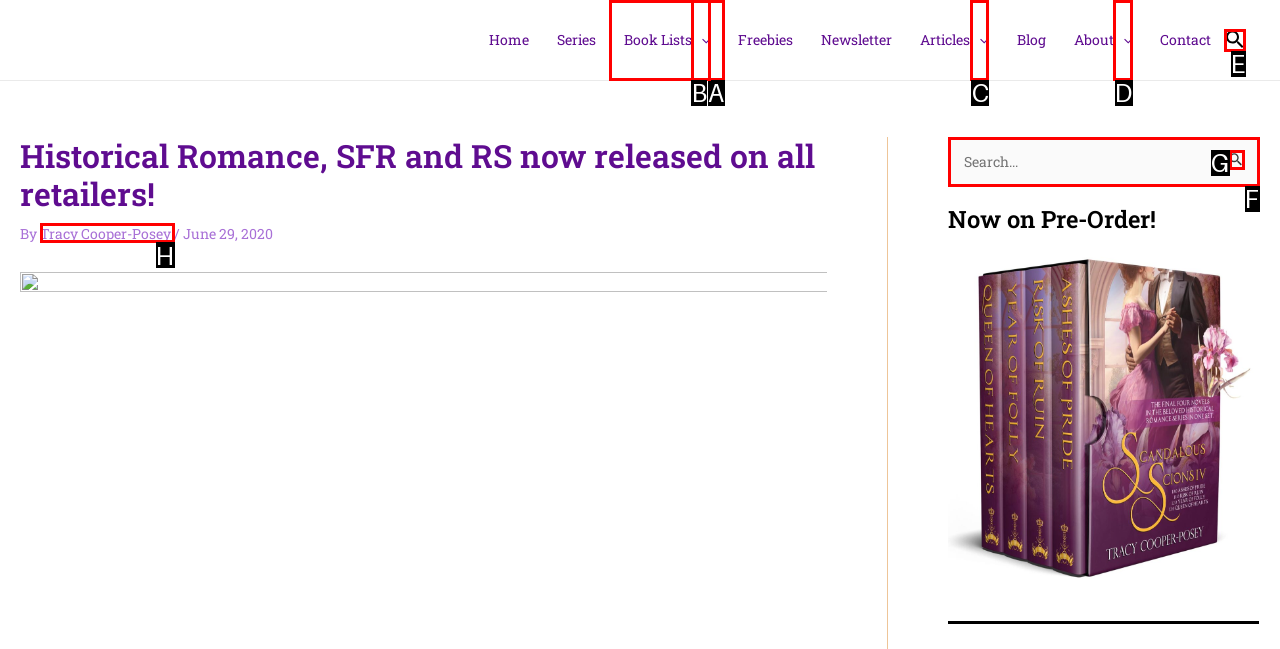Identify the HTML element I need to click to complete this task: Click on the Search Icon Link Provide the option's letter from the available choices.

E